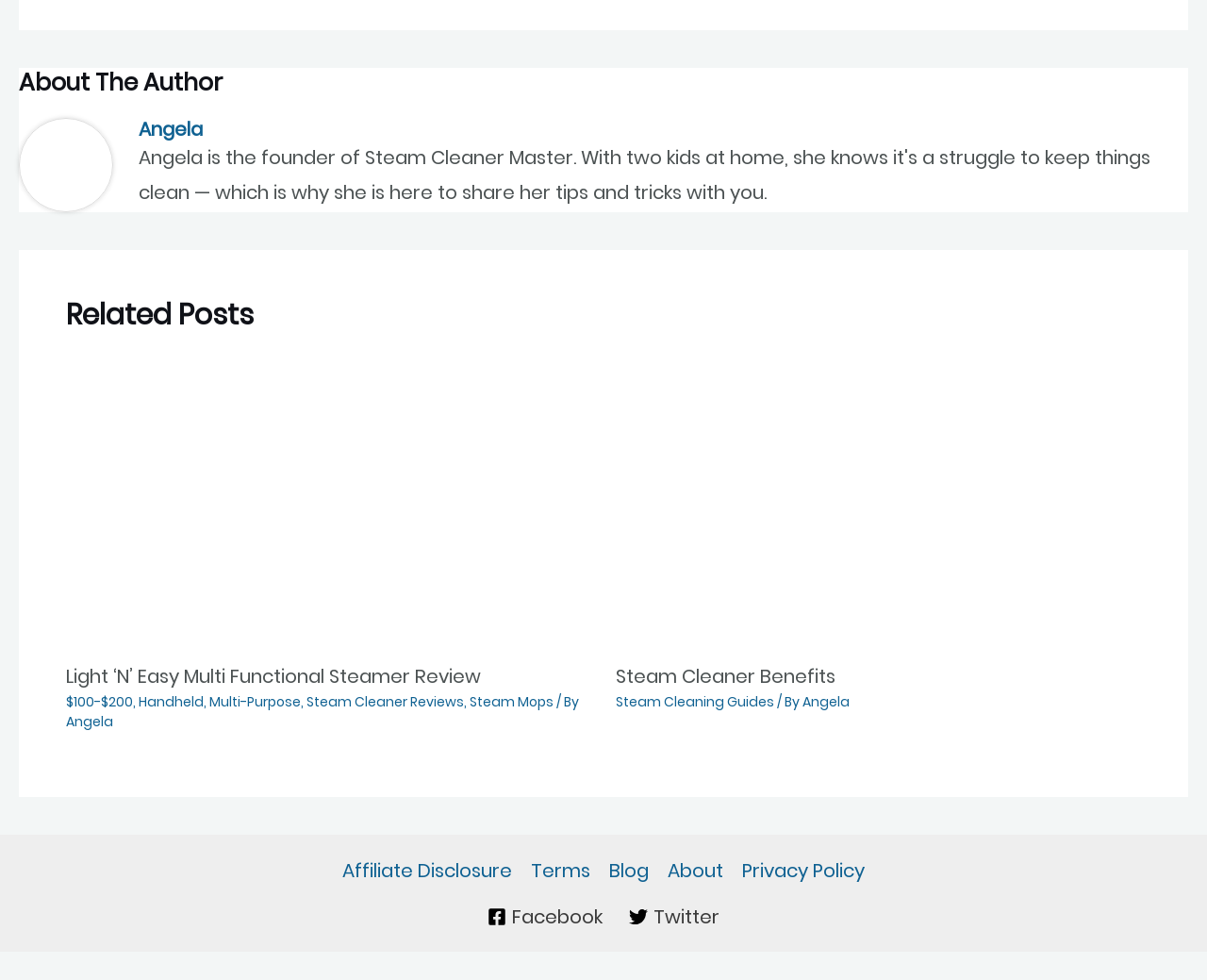How many articles are on this webpage?
Give a one-word or short-phrase answer derived from the screenshot.

2